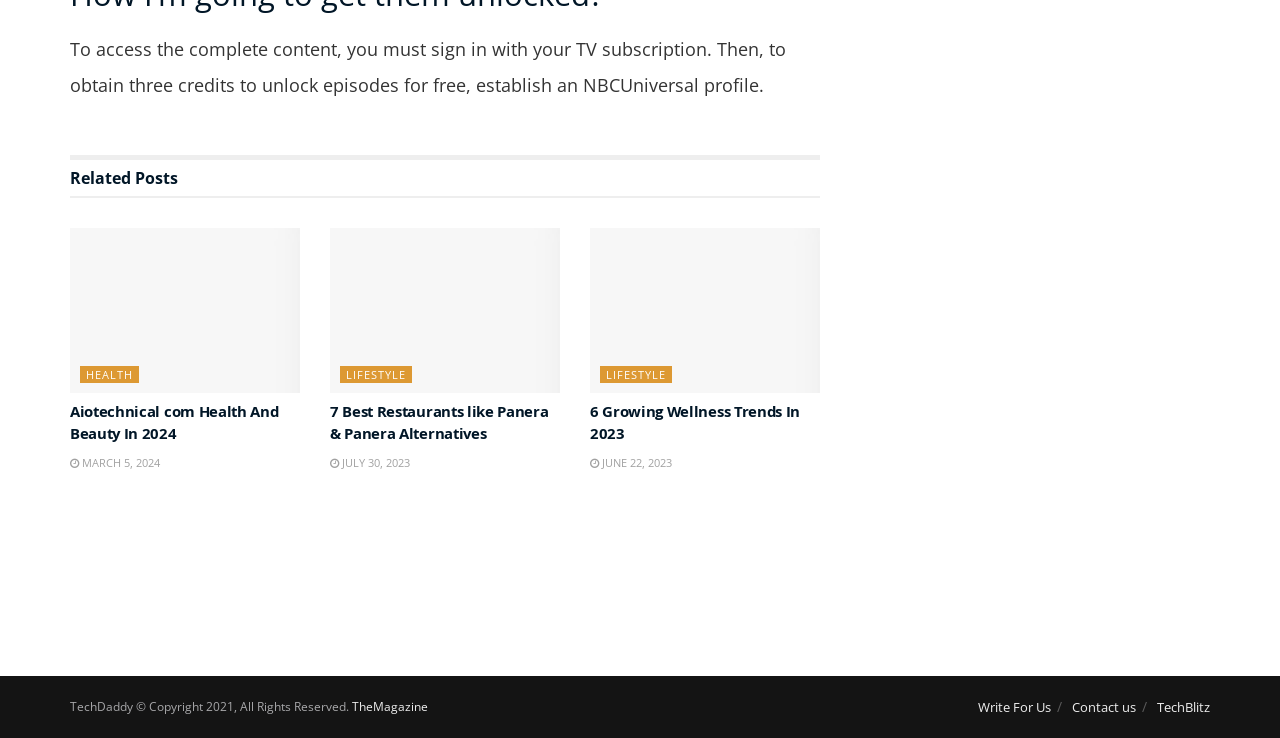Answer the question with a single word or phrase: 
What is the purpose of this webpage?

To access content